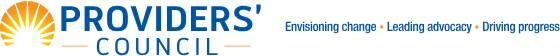Offer a detailed narrative of the scene depicted in the image.

The image features the logo of the Providers' Council, a prominent organization that focuses on advocating for change and progress within the human services sector. The upper portion of the logo showcases a vibrant sunburst design in orange and yellow, symbolizing hope and innovation. Below this, the name "PROVIDERS' COUNCIL" is displayed in bold blue lettering, conveying strength and authority. Accompanying the organization’s name are the phrases "Envisioning change," "Leading advocacy," and "Driving progress," which emphasize their mission to improve human services through meaningful legislative efforts and support. This visual branding encapsulates the Council's commitment to its goals and the community it serves.